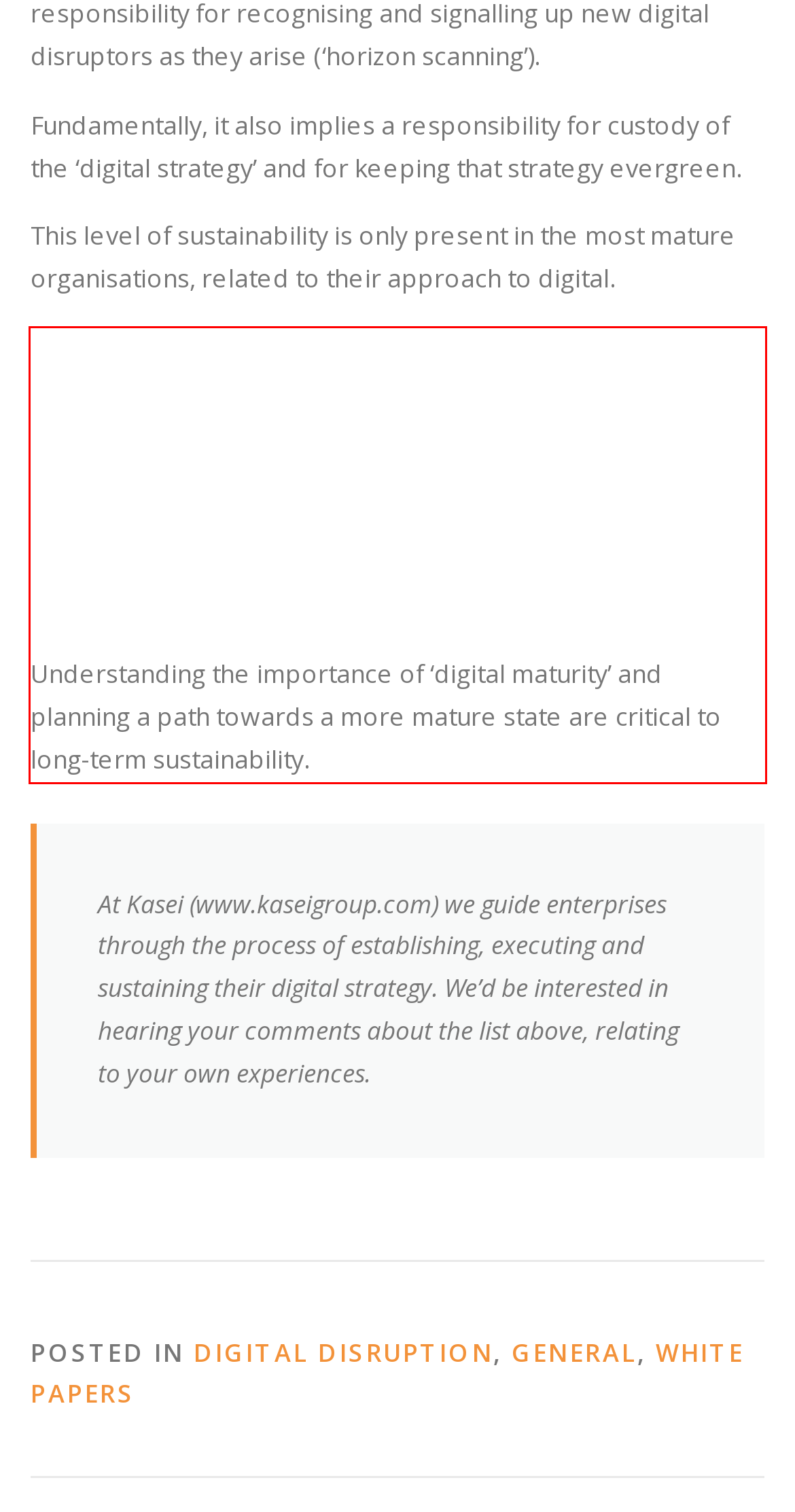You are given a screenshot of a webpage with a UI element highlighted by a red bounding box. Please perform OCR on the text content within this red bounding box.

Understanding the importance of ‘digital maturity’ and planning a path towards a more mature state are critical to long-term sustainability.